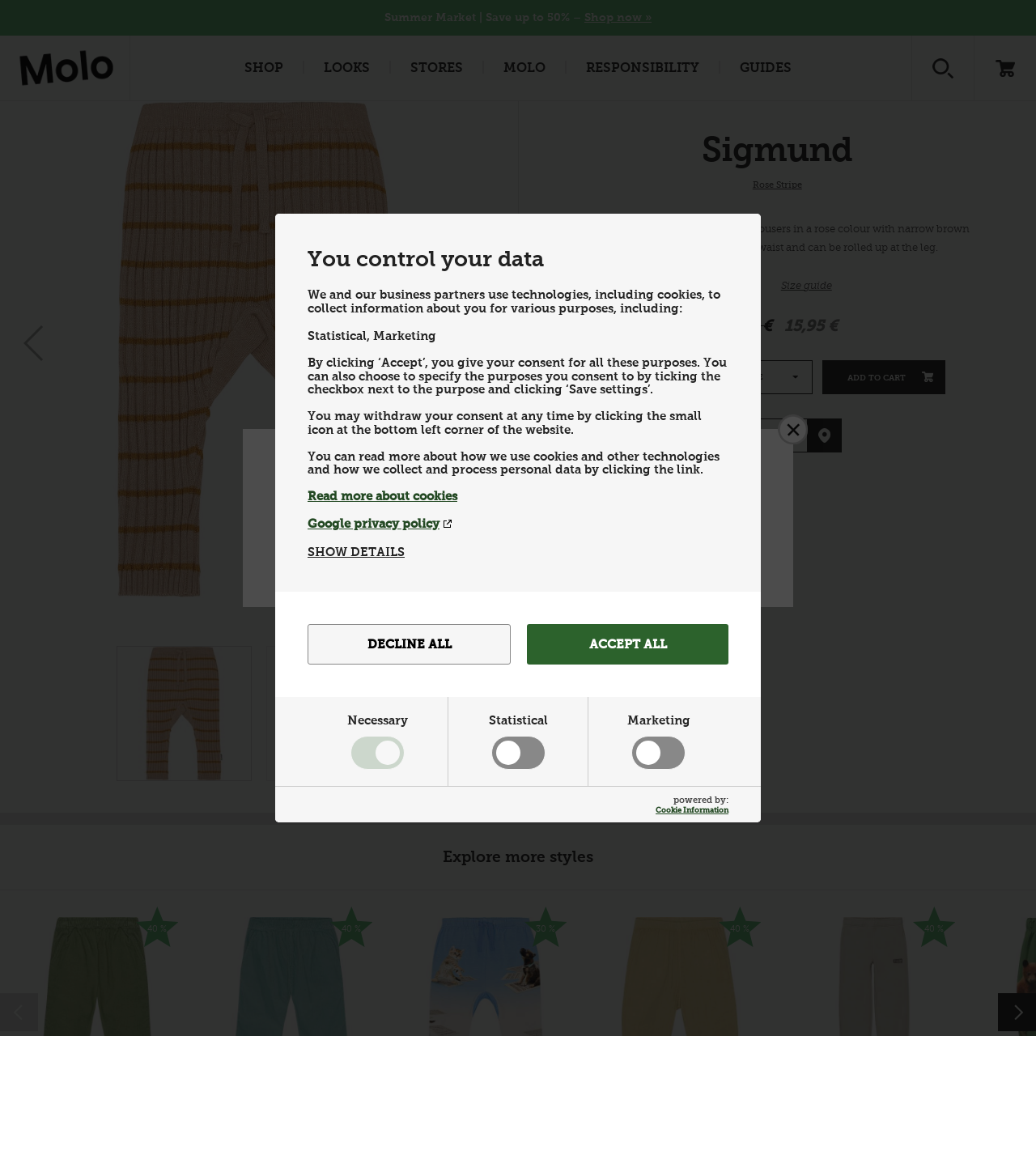Provide your answer to the question using just one word or phrase: What is the name of the product?

Sigmund